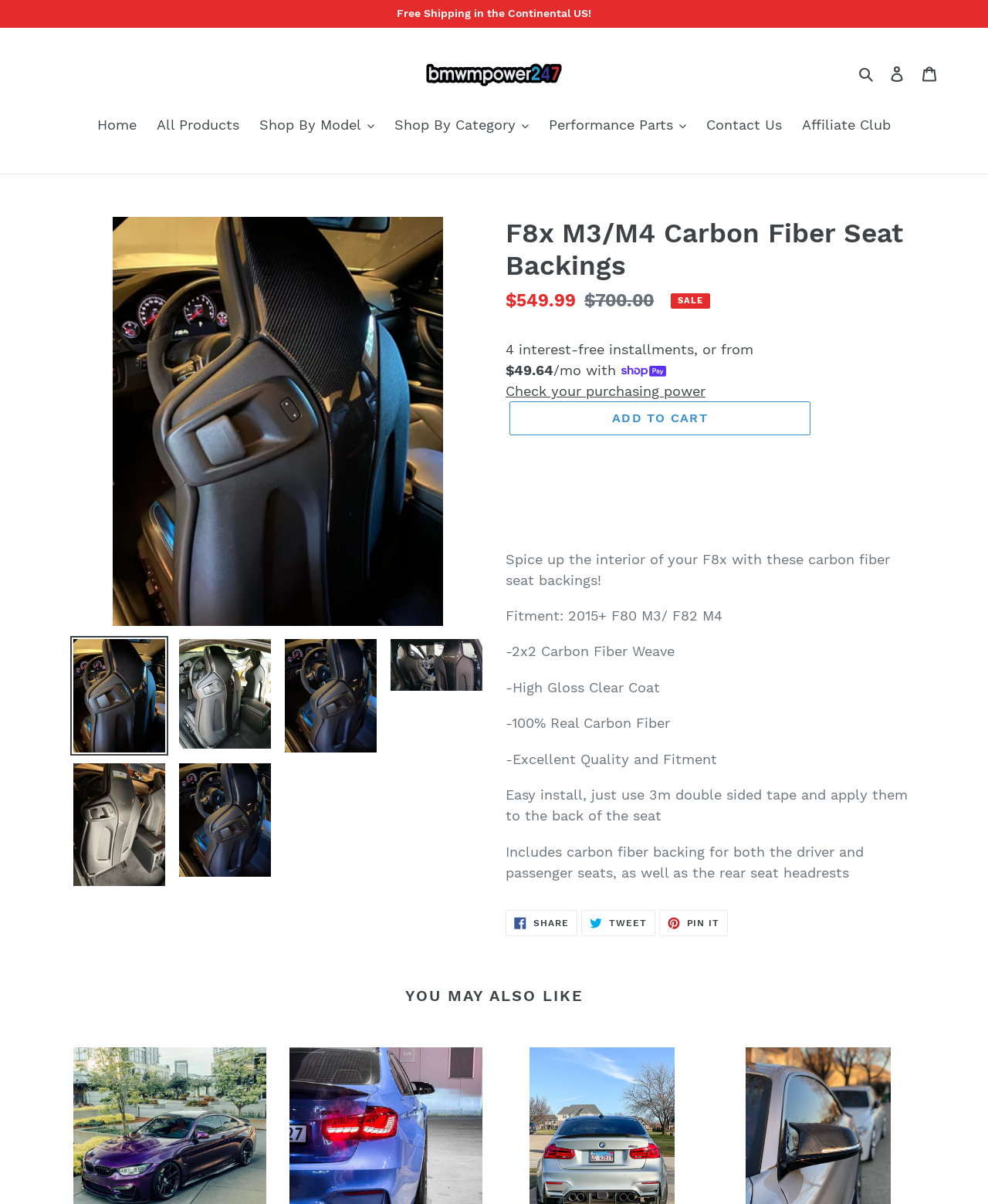How many interest-free installments are available?
Answer the question in a detailed and comprehensive manner.

I found this answer by looking at the payment information, which mentions that the seat backings can be purchased with 4 interest-free installments.